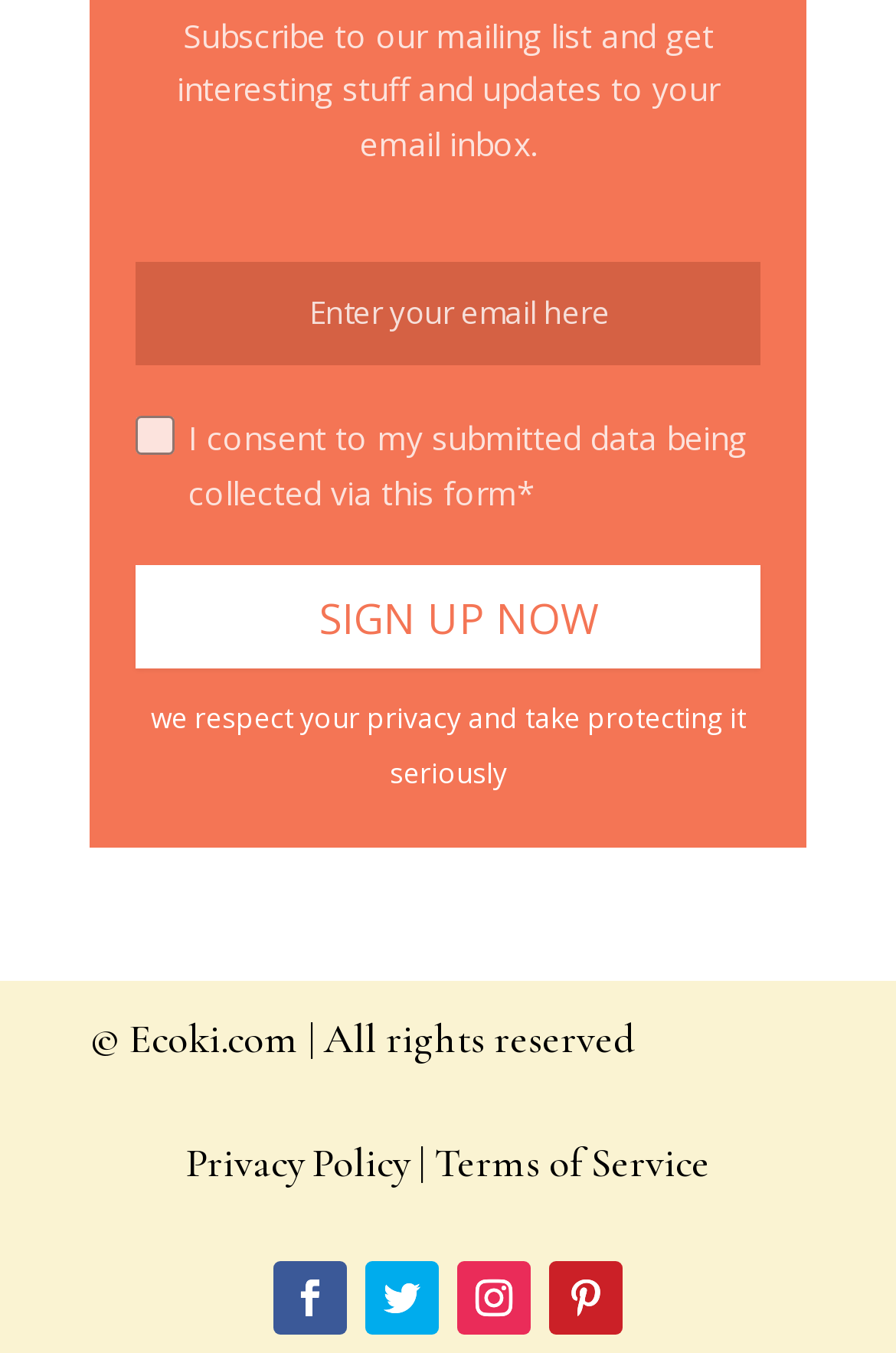Please mark the bounding box coordinates of the area that should be clicked to carry out the instruction: "View Privacy Policy".

[0.208, 0.84, 0.456, 0.878]